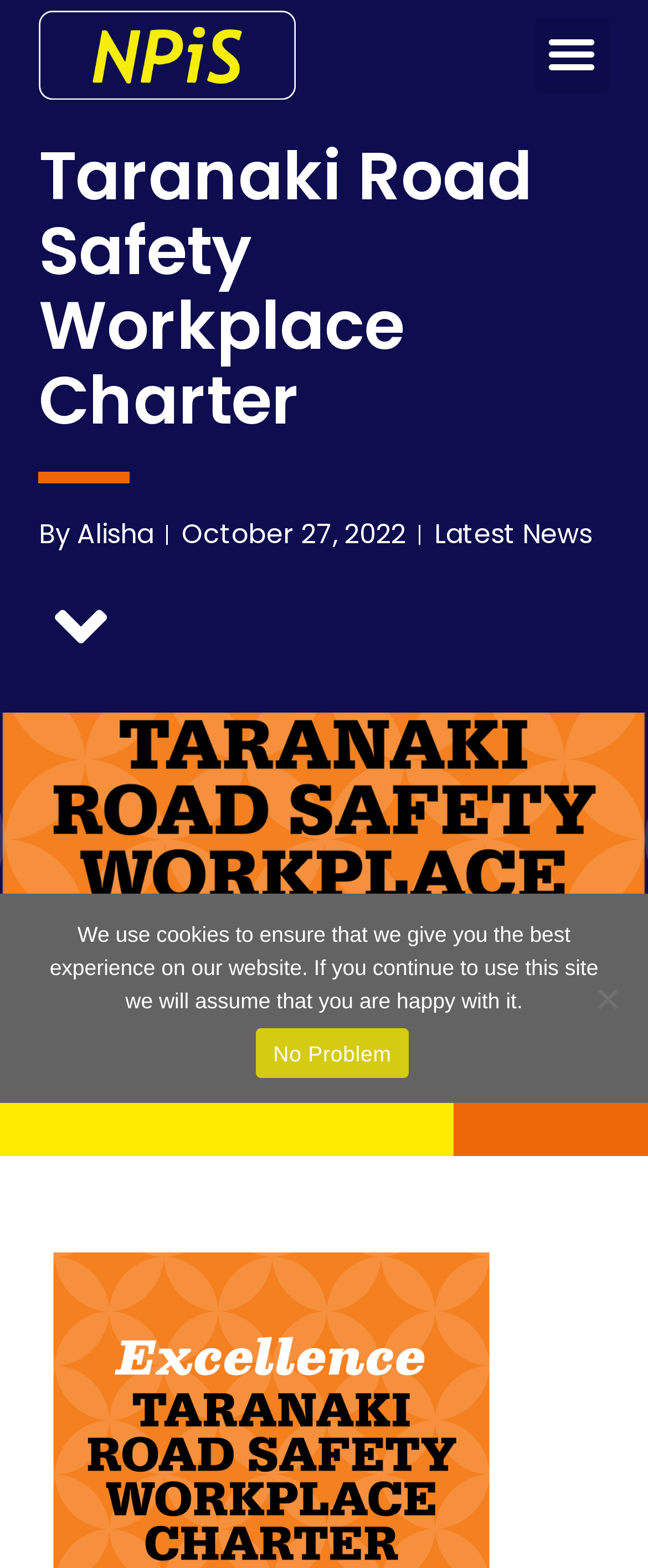Identify the text that serves as the heading for the webpage and generate it.

Taranaki Road Safety Workplace Charter